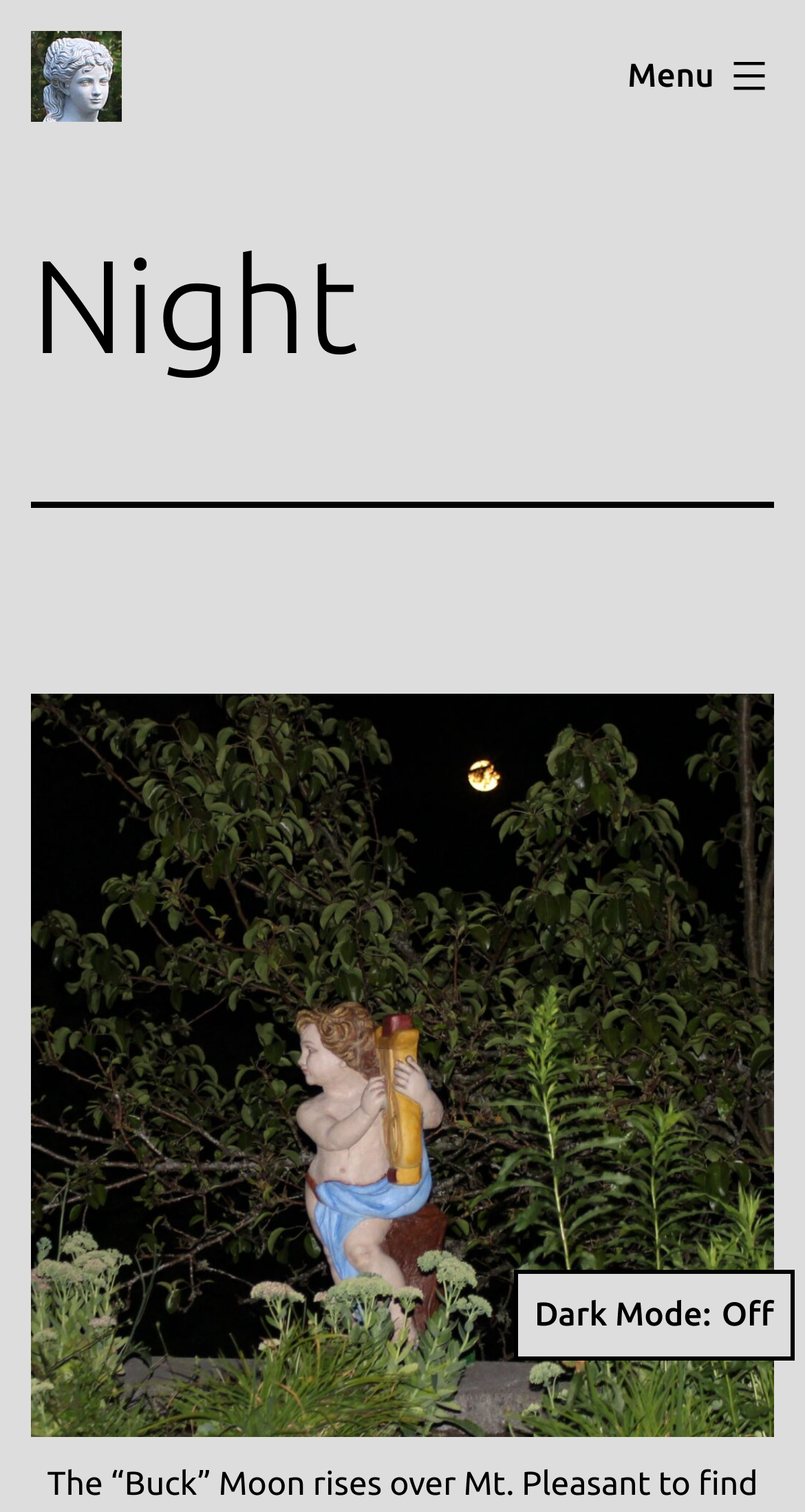Is the menu expanded?
Refer to the image and provide a one-word or short phrase answer.

No